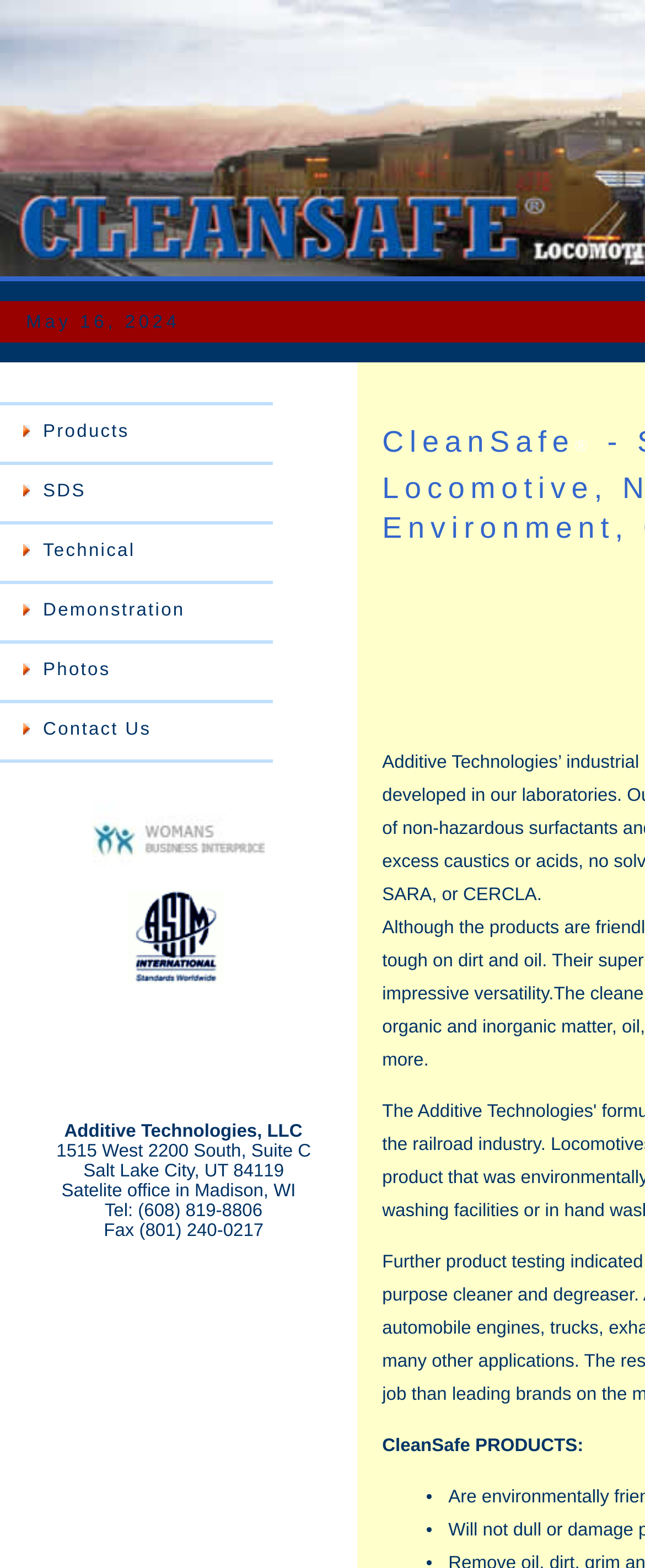Present a detailed account of what is displayed on the webpage.

The webpage is a home page that appears to belong to a company called Additive Technologies, LLC. At the top, there is a table with five rows, each containing a grid cell with a link to a different section of the website, including Products, SDS, Technical, Demonstration, and Photos. Below the table, there is a small empty space, and then two images are placed side by side.

Below the images, the company's name and address are listed, including a satellite office location in Madison, WI. The address is followed by the company's phone and fax numbers. At the very bottom of the page, there are two bullet points, but they do not appear to be associated with any specific text or list.

The overall layout of the page is simple and easy to navigate, with clear headings and concise text. The links to different sections of the website are prominently displayed at the top, making it easy for users to find what they are looking for.